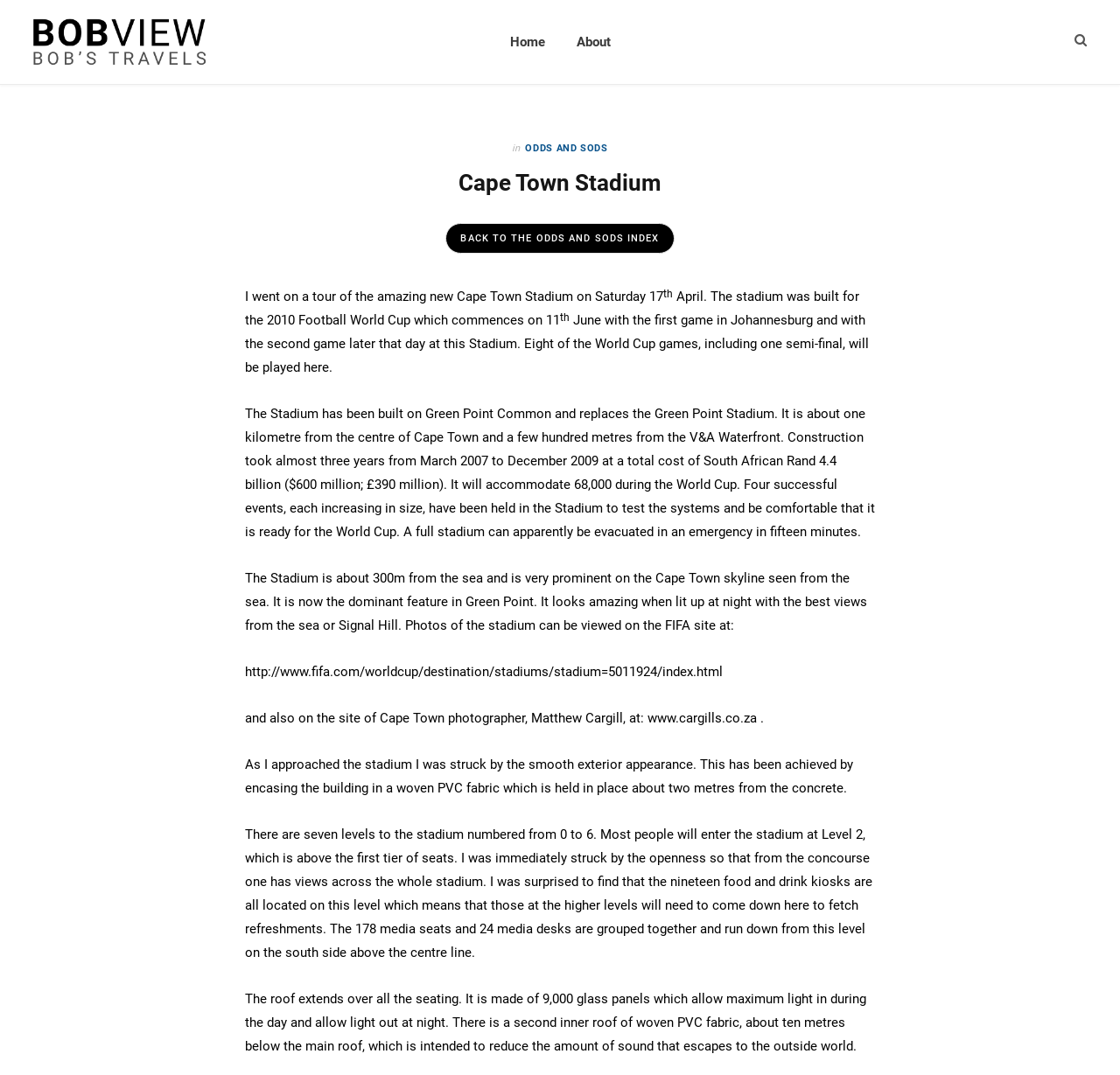Identify the bounding box coordinates of the specific part of the webpage to click to complete this instruction: "Click the 'SHARE' link".

[0.122, 0.271, 0.154, 0.282]